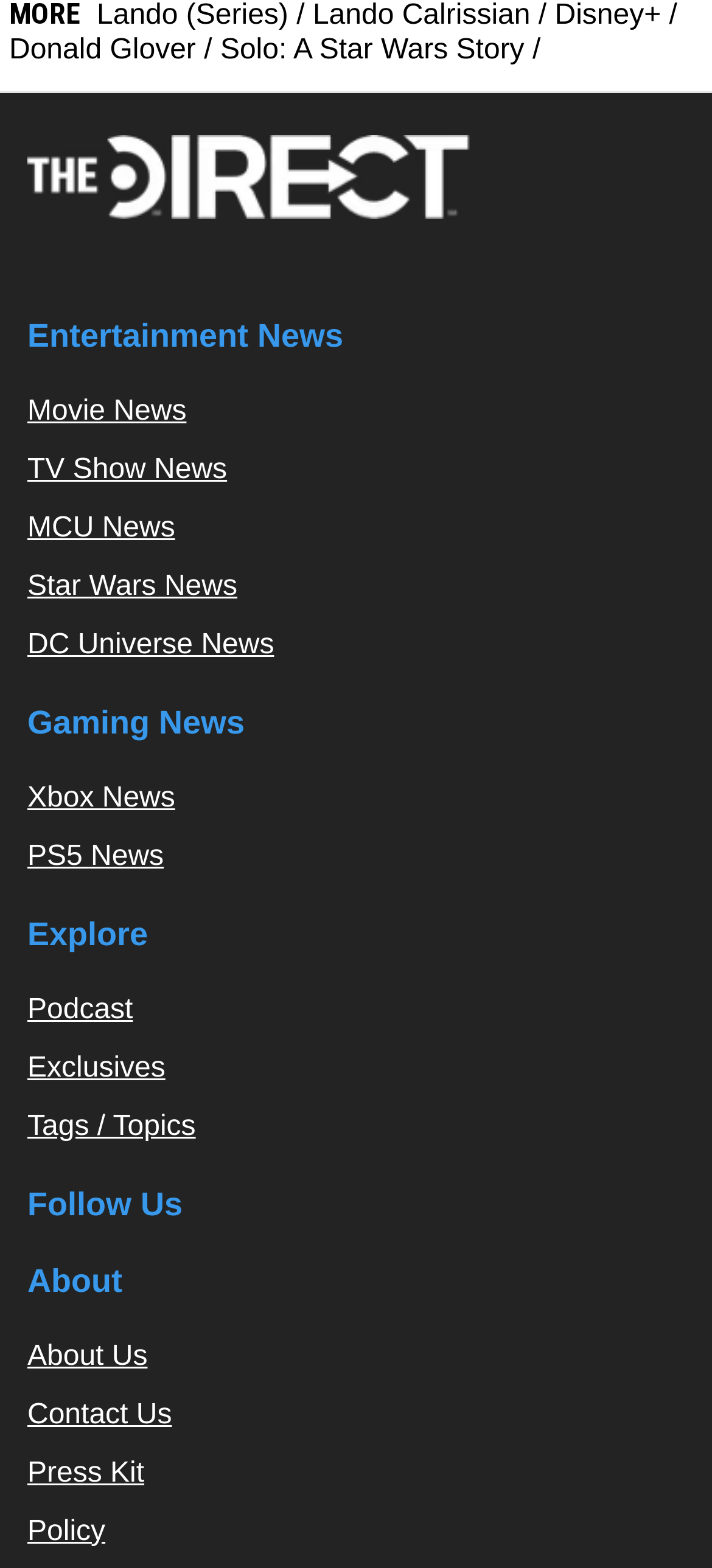Determine the coordinates of the bounding box that should be clicked to complete the instruction: "Read Entertainment News". The coordinates should be represented by four float numbers between 0 and 1: [left, top, right, bottom].

[0.038, 0.195, 0.91, 0.232]